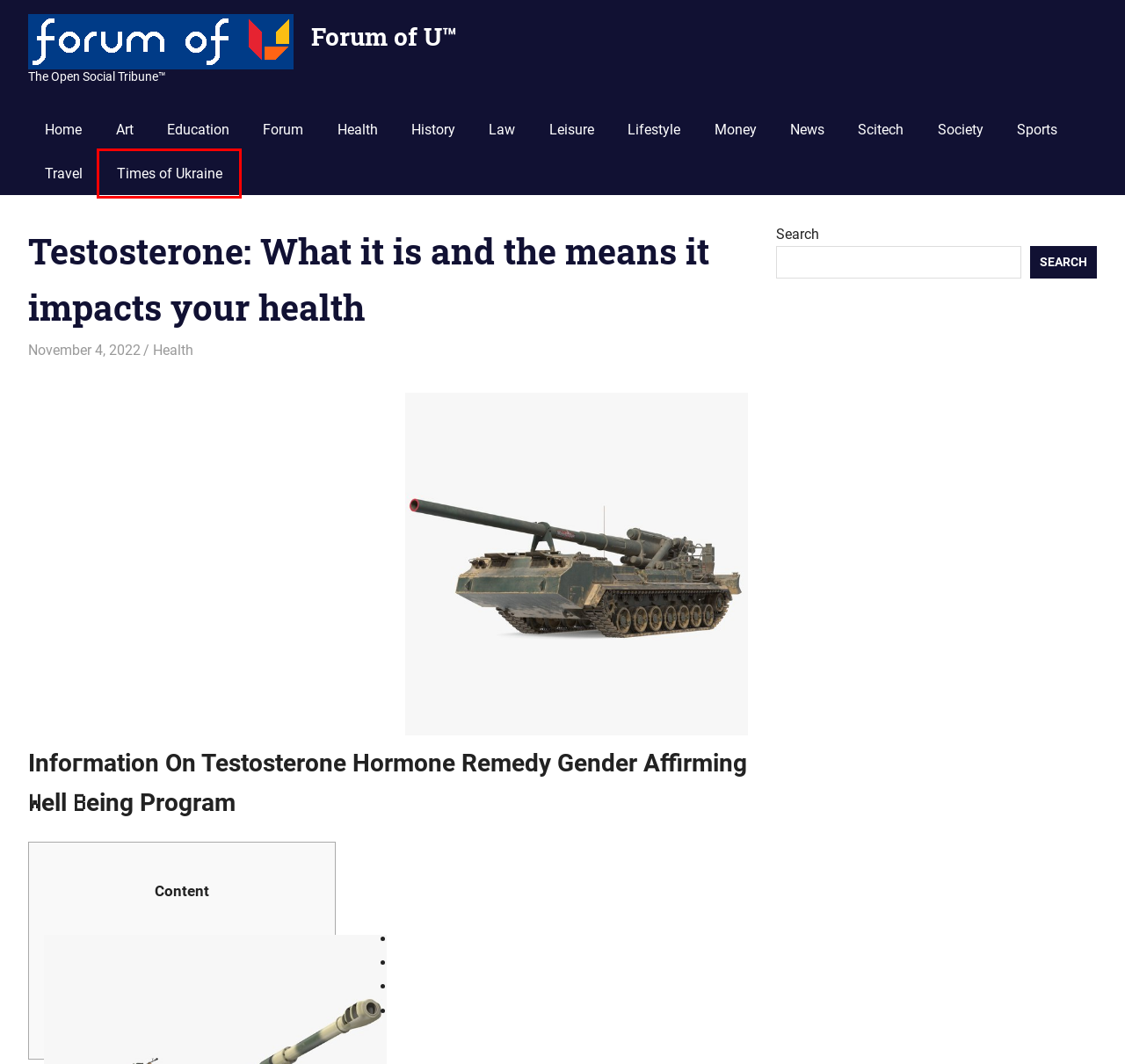A screenshot of a webpage is given, marked with a red bounding box around a UI element. Please select the most appropriate webpage description that fits the new page after clicking the highlighted element. Here are the candidates:
A. Forum of U™ – The Open Social Tribune™
B. Law – Forum of U™
C. nathanielmello6 – Forum of U™
D. Leisure – Forum of U™
E. Travel – Forum of U™
F. TIMES OF UKRAINE
G. News – Forum of U™
H. Art – Forum of U™

F